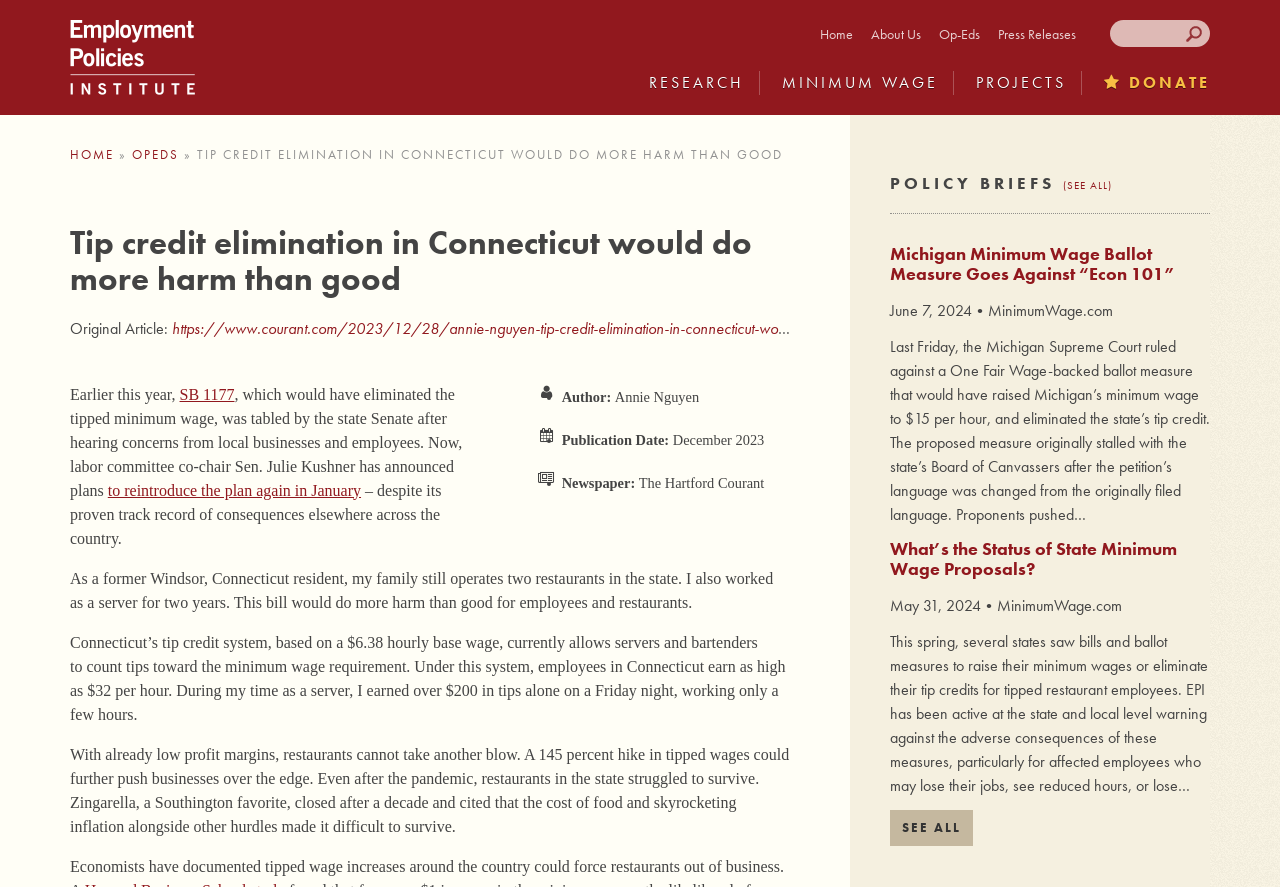Find and specify the bounding box coordinates that correspond to the clickable region for the instruction: "Donate to the Employment Policies Institute".

[0.862, 0.081, 0.945, 0.105]